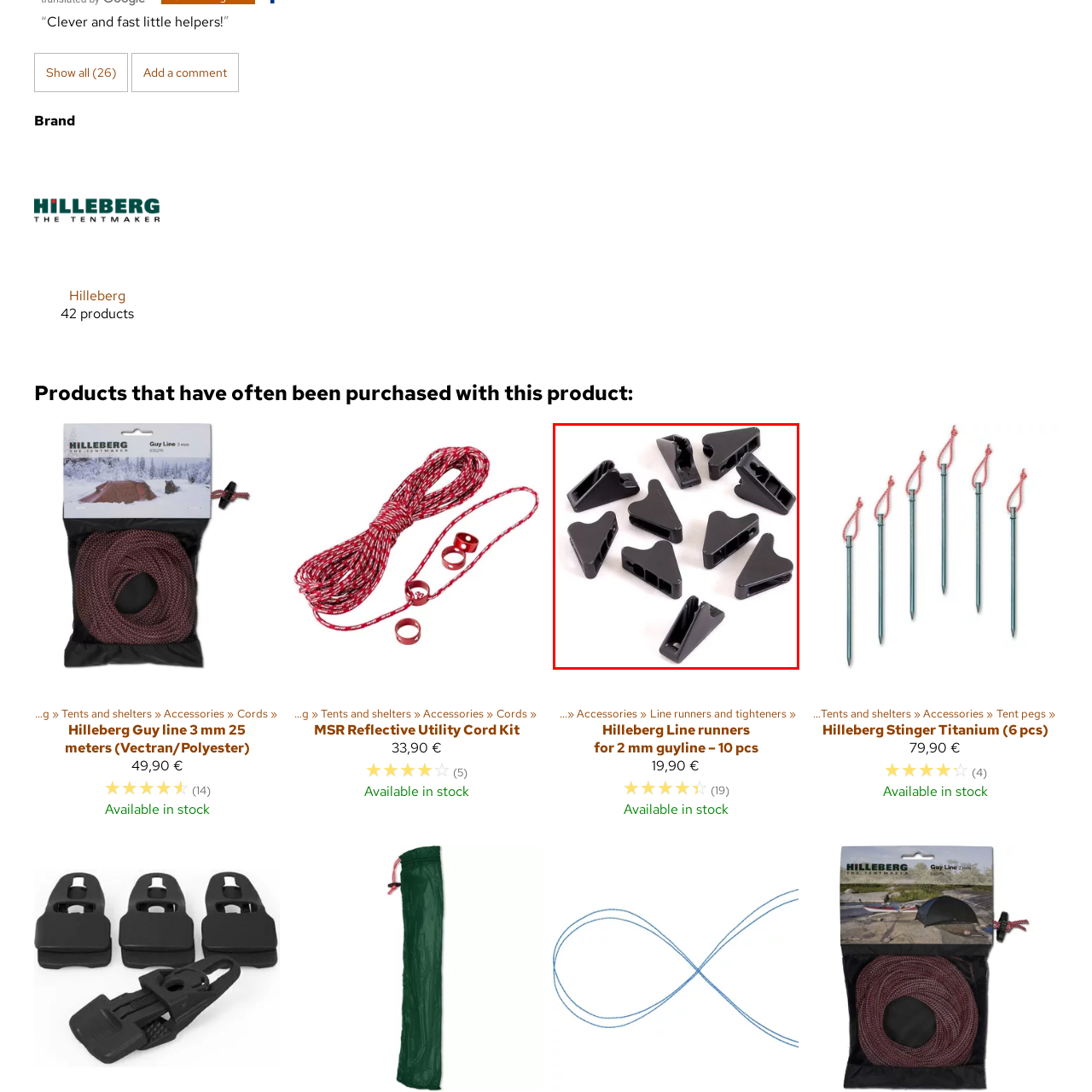Refer to the image encased in the red bounding box and answer the subsequent question with a single word or phrase:
What is the material thickness of the guy lines these runners are designed for?

2 mm